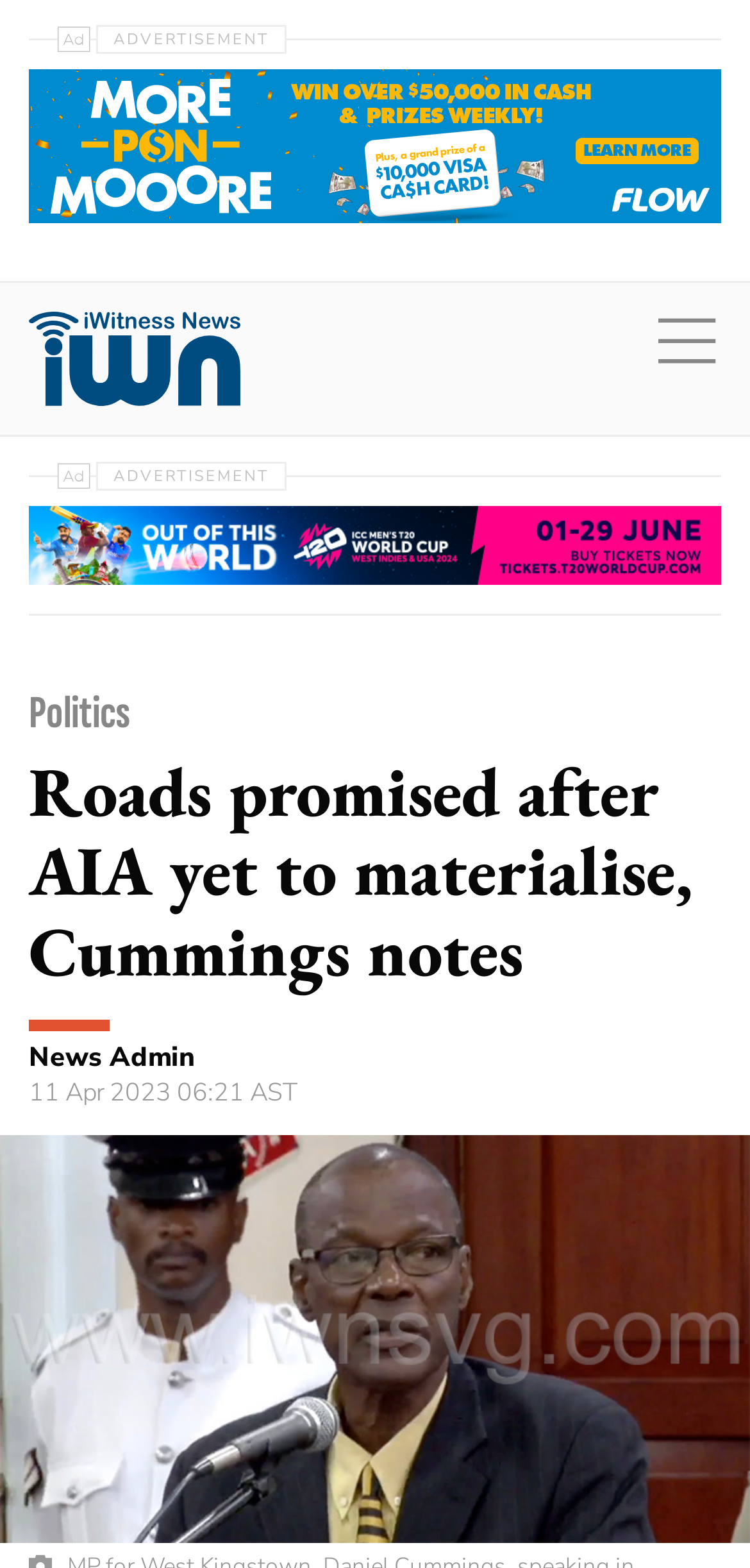Produce an extensive caption that describes everything on the webpage.

The webpage appears to be a news article page from iWitness News. At the top, there is a navigation menu with links to various sections such as HOME, NEWS, COURT & CRIME, POLITICS, BUSINESS, REGION, WORLD, SPORTS, and more. These links are arranged horizontally across the top of the page.

Below the navigation menu, there is a logo of iWitness News, accompanied by a button labeled "Menu". On the right side of the logo, there is an advertisement with an image.

The main content of the page is a news article with the title "Roads promised after AIA yet to materialise, Cummings notes". The title is in a large font and spans across the entire width of the page. Below the title, there is a byline "News Admin" and a timestamp "11 Apr 2023 06:21 AST".

The article features an image of MP for West Kingstown, Daniel Cummings, speaking in Parliament on April 4, 2023. The image takes up most of the width of the page and is positioned below the article title.

There are also two more advertisements on the page, one above the article title and another below the image. These advertisements have images and are labeled as "Advertisement 87" and "Advertisement 323", respectively.

Overall, the webpage has a clean layout with a clear hierarchy of elements, making it easy to navigate and read the news article.